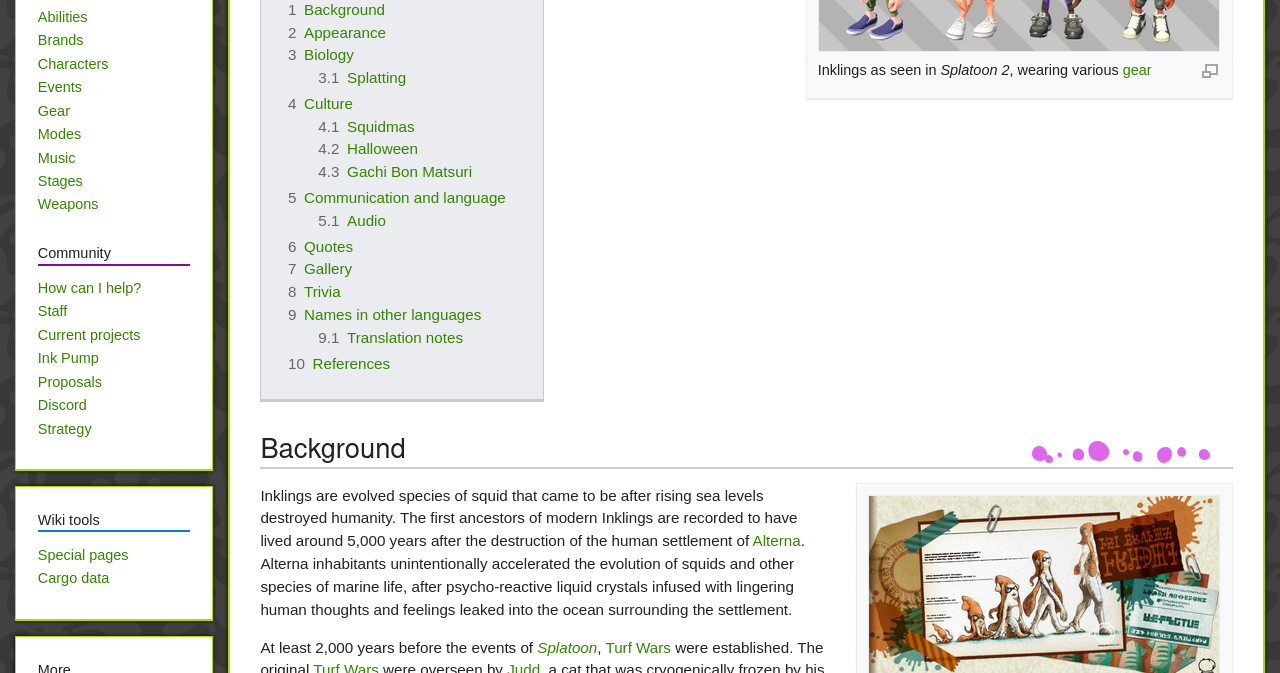Return the bounding box coordinates of the UI element that corresponds to this description: "9.1 Translation notes". The coordinates must be given as four float numbers in the range of 0 and 1, [left, top, right, bottom].

[0.249, 0.489, 0.362, 0.514]